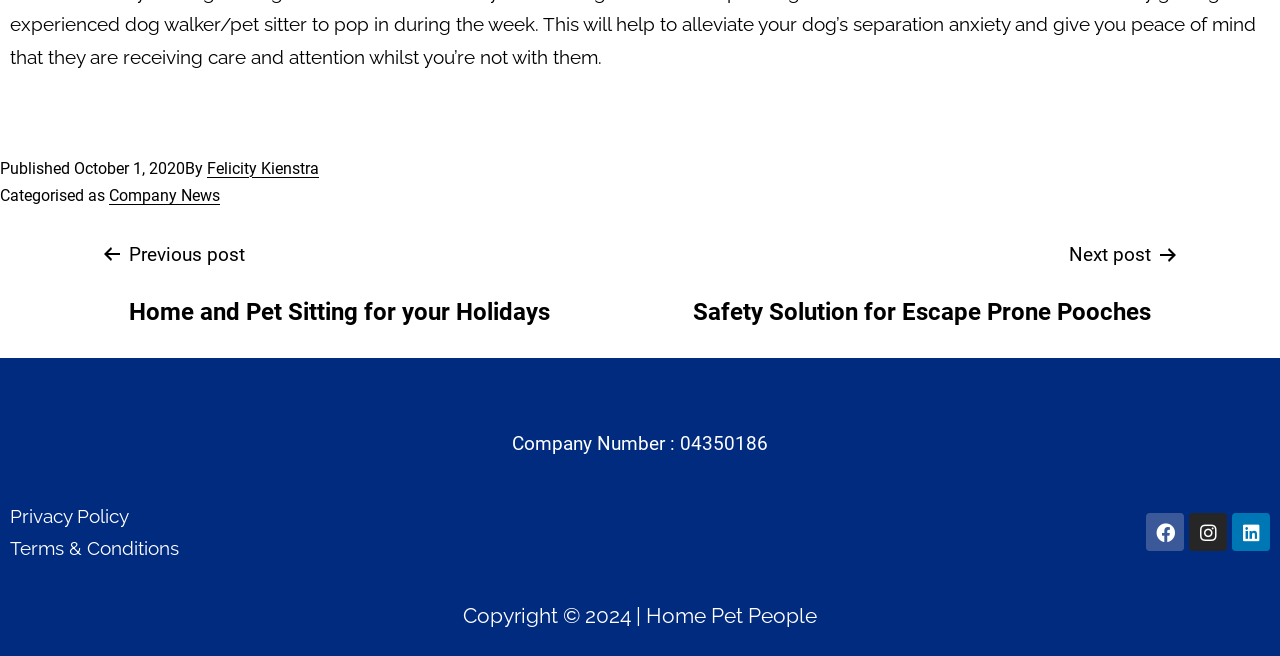Identify the bounding box coordinates of the section that should be clicked to achieve the task described: "View previous post".

[0.078, 0.365, 0.452, 0.5]